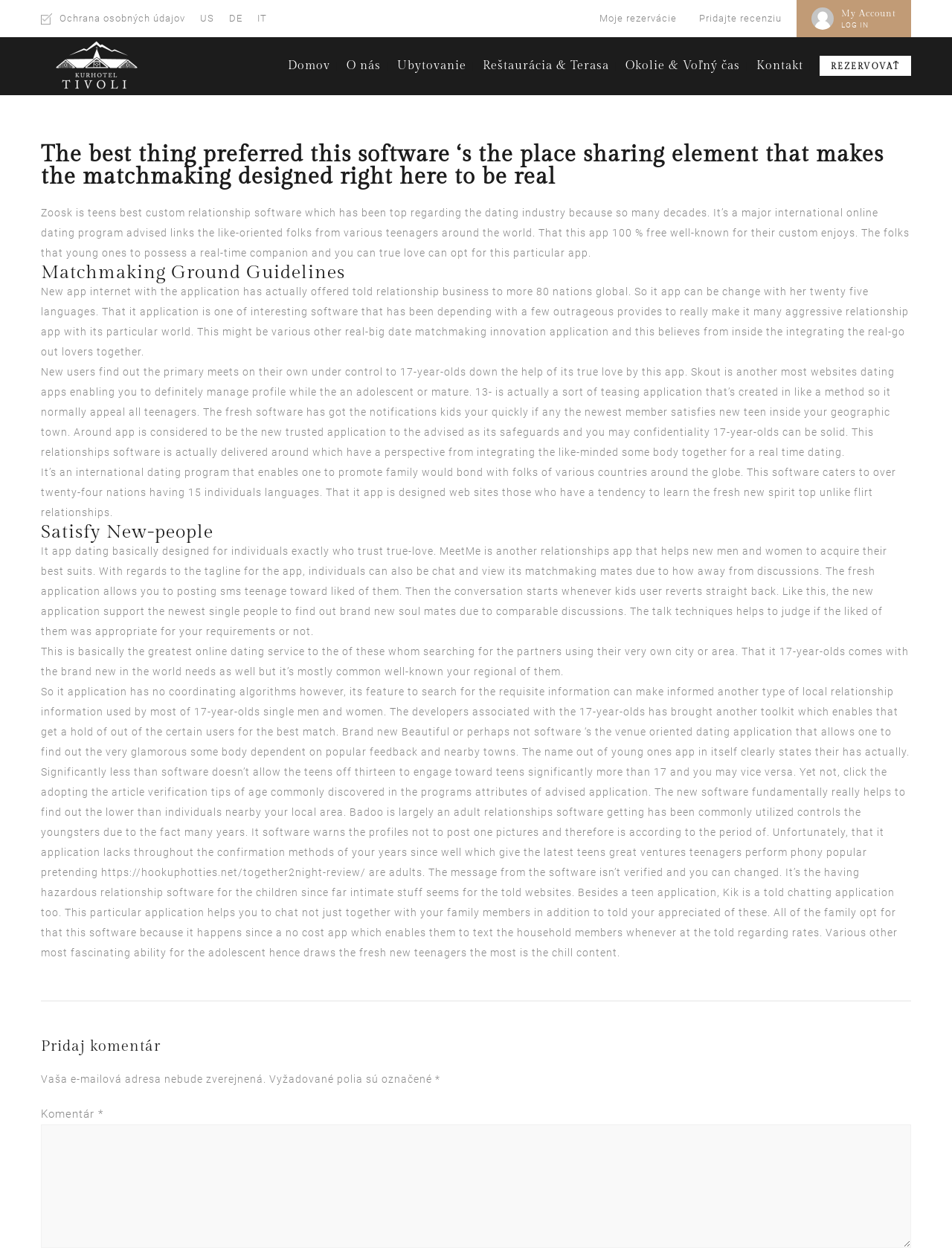Please identify the bounding box coordinates of the region to click in order to complete the task: "Click on the Pridajte recenziu link". The coordinates must be four float numbers between 0 and 1, specified as [left, top, right, bottom].

[0.734, 0.01, 0.821, 0.019]